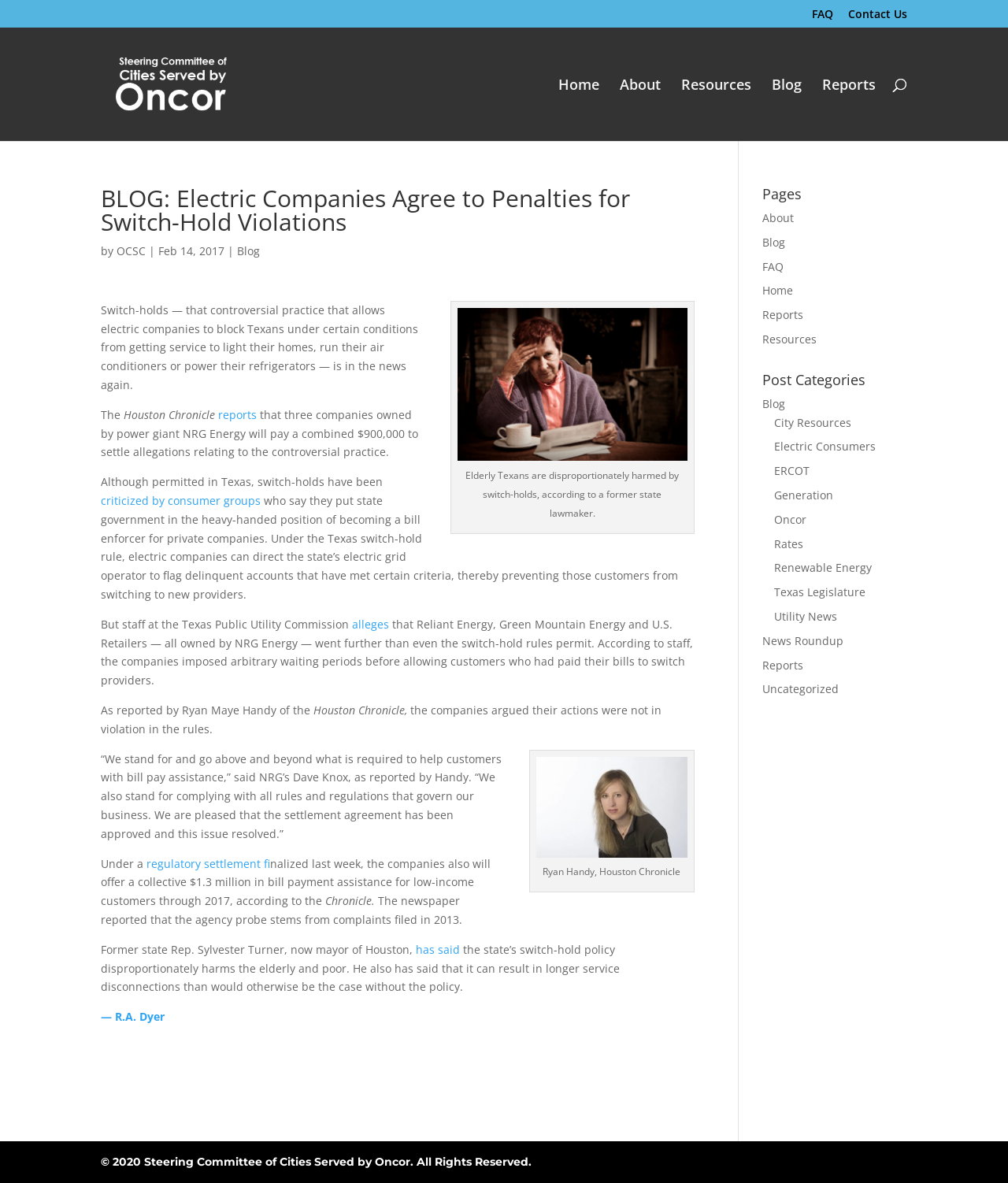How much will the companies pay to settle allegations?
Please provide a comprehensive answer to the question based on the webpage screenshot.

According to the article, three companies owned by power giant NRG Energy will pay a combined $900,000 to settle allegations relating to the controversial practice of switch-holds.